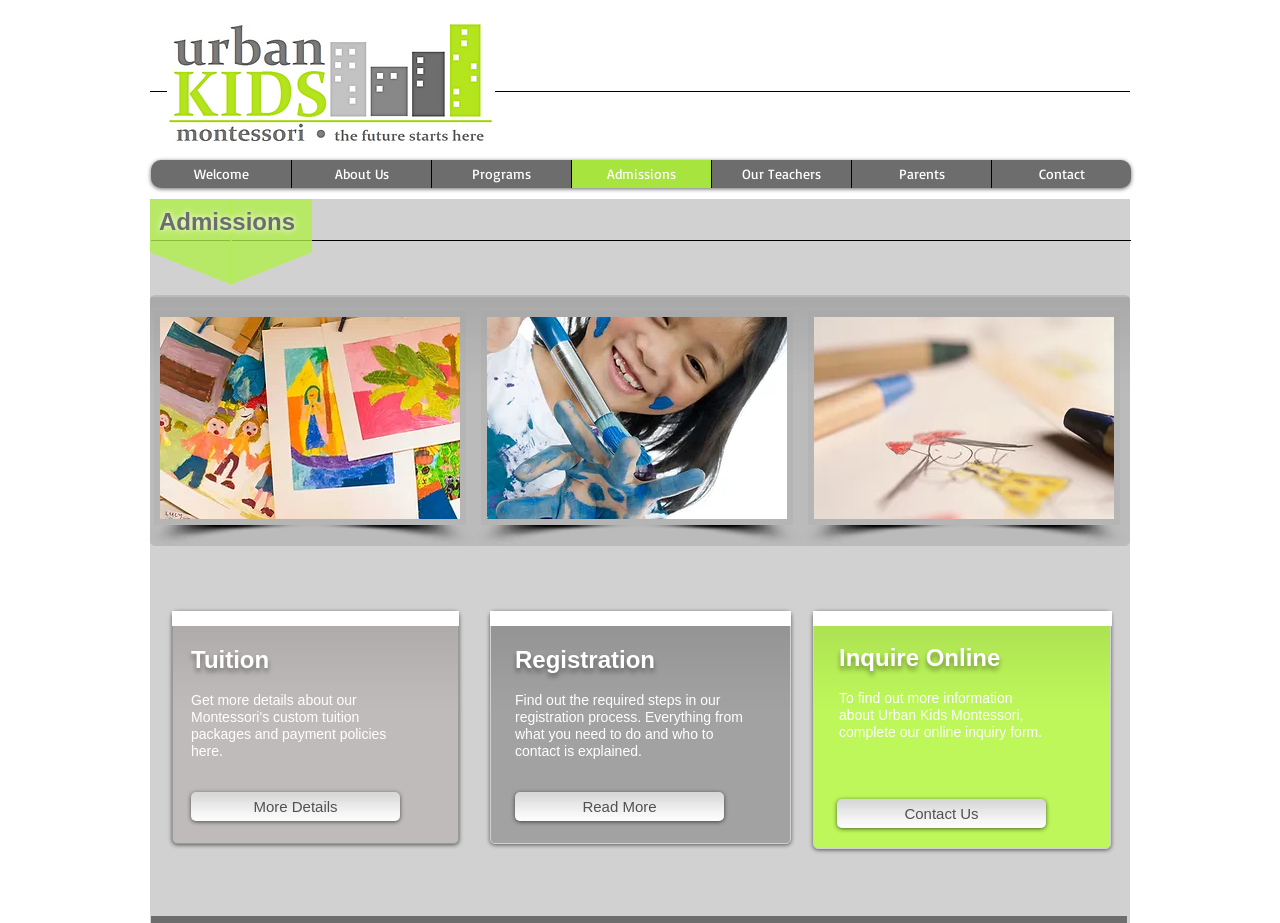From the webpage screenshot, identify the region described by Testing Different Chokes. Provide the bounding box coordinates as (top-left x, top-left y, bottom-right x, bottom-right y), with each value being a floating point number between 0 and 1.

None